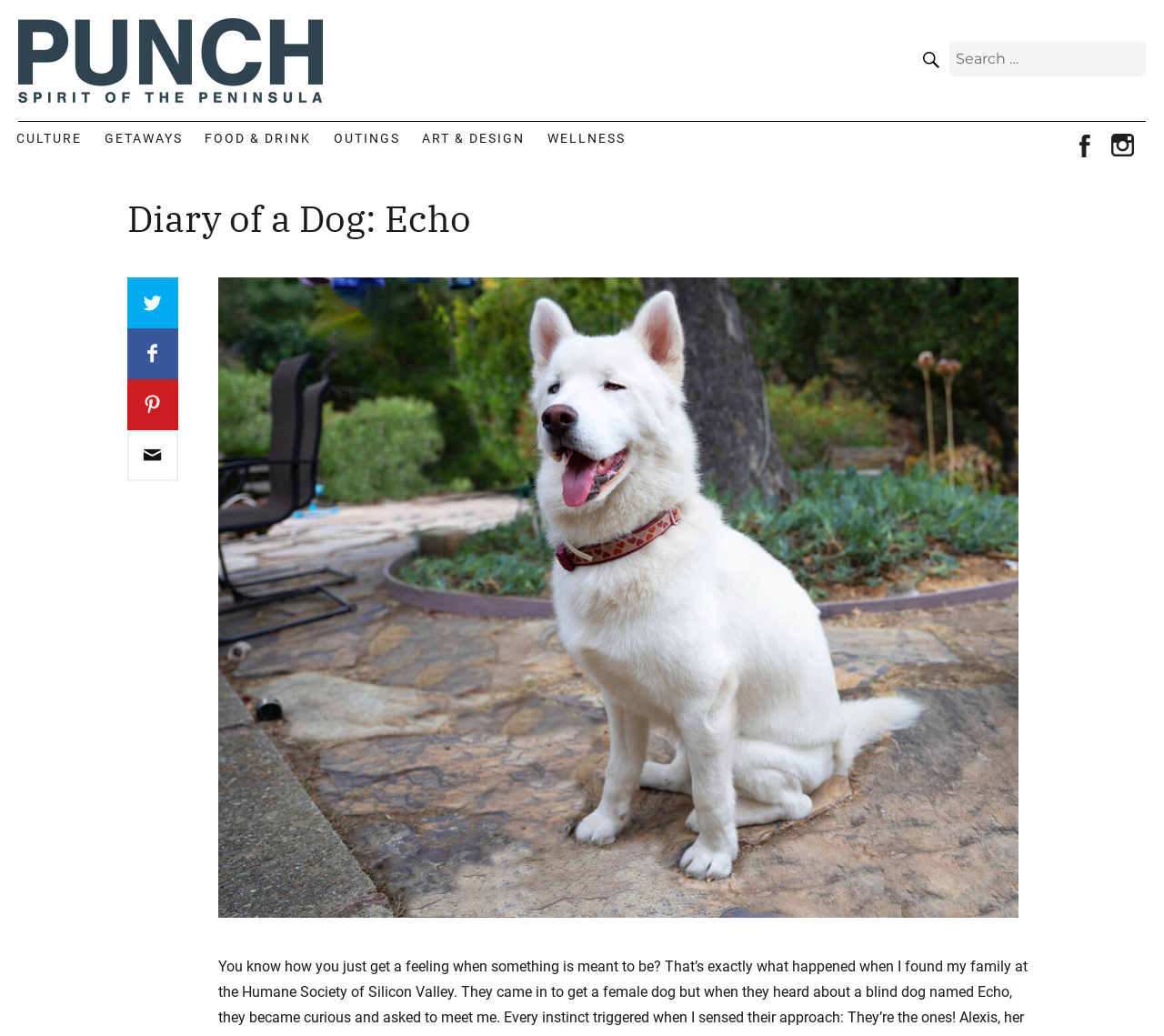Find the bounding box coordinates of the element you need to click on to perform this action: 'search for something'. The coordinates should be represented by four float values between 0 and 1, in the format [left, top, right, bottom].

[0.816, 0.04, 0.984, 0.074]